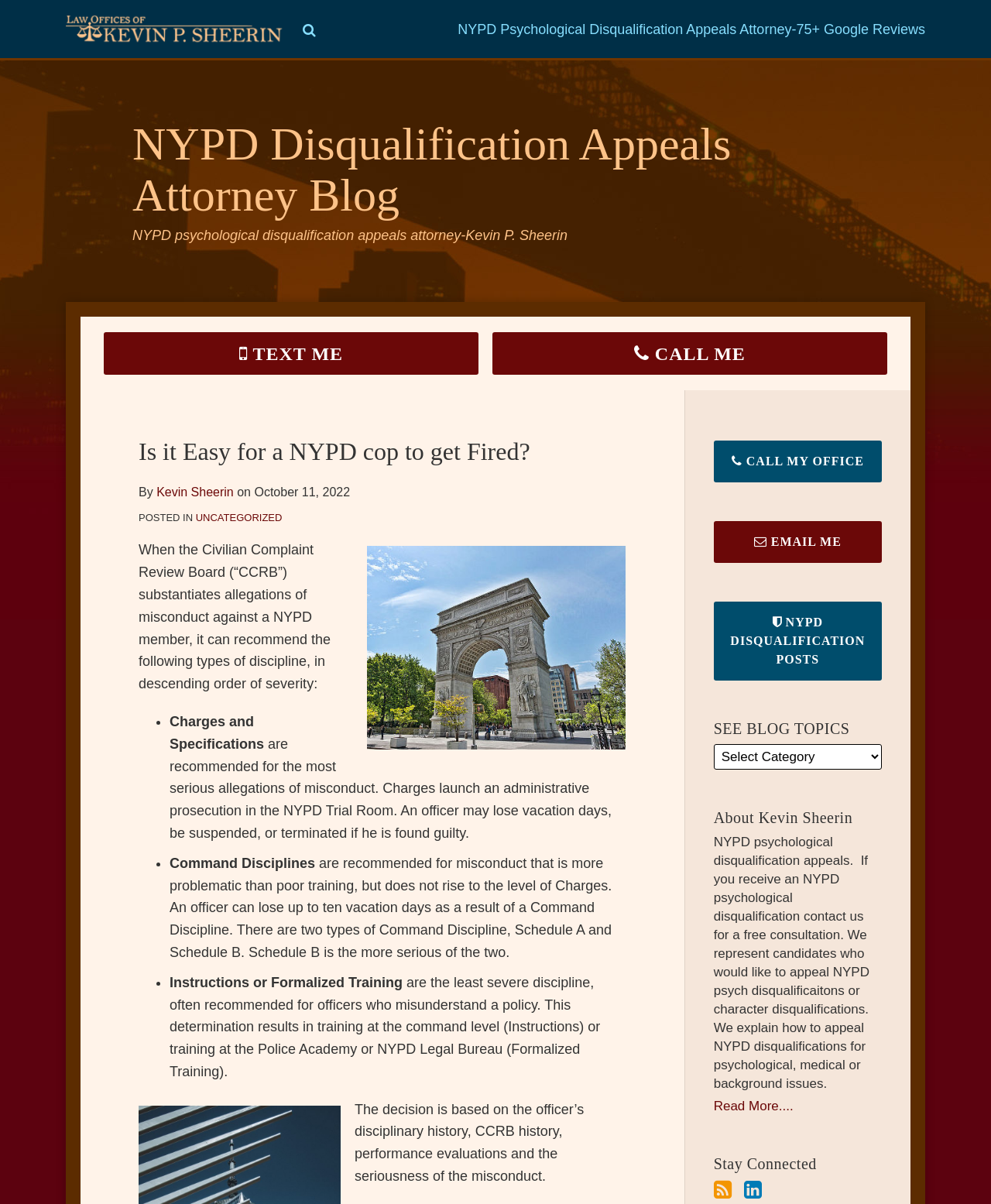What is the contact information provided on the webpage?
Look at the webpage screenshot and answer the question with a detailed explanation.

The question asks for the contact information provided on the webpage. By looking at the links and buttons on the webpage, we can see that the contact information provided includes a phone number and an email address.